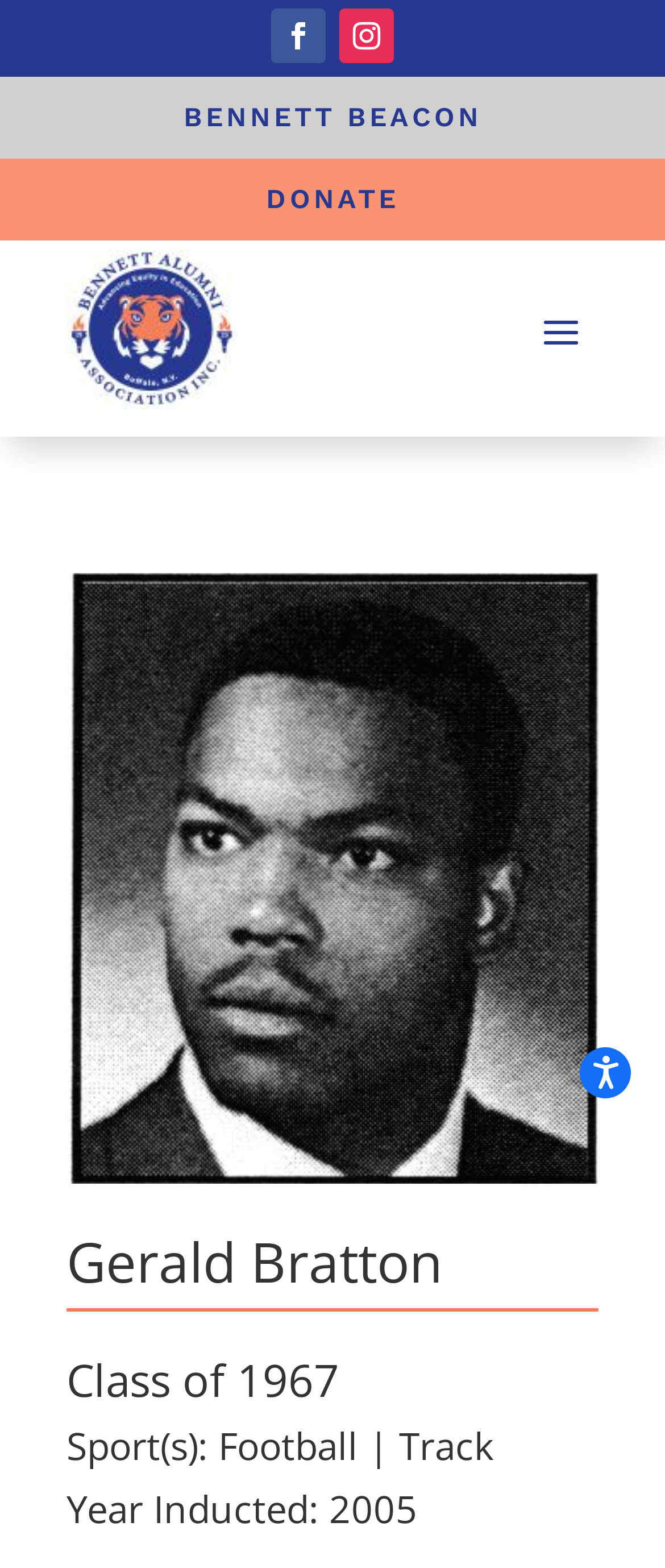Based on the description "Skip to Content↵ENTER", find the bounding box of the specified UI element.

[0.051, 0.054, 0.564, 0.104]